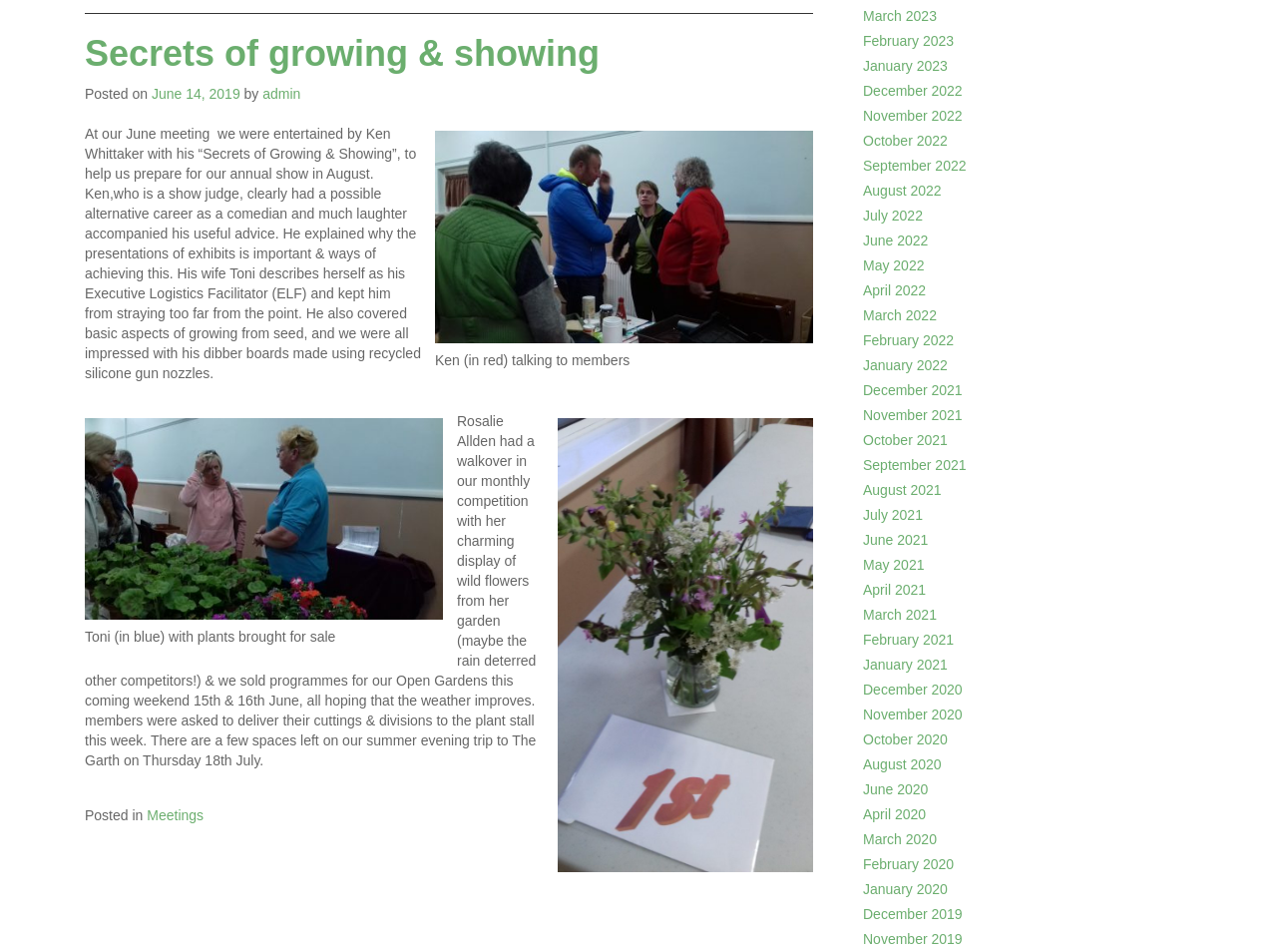Locate the bounding box coordinates of the item that should be clicked to fulfill the instruction: "View the archive for March 2023".

[0.676, 0.008, 0.734, 0.025]